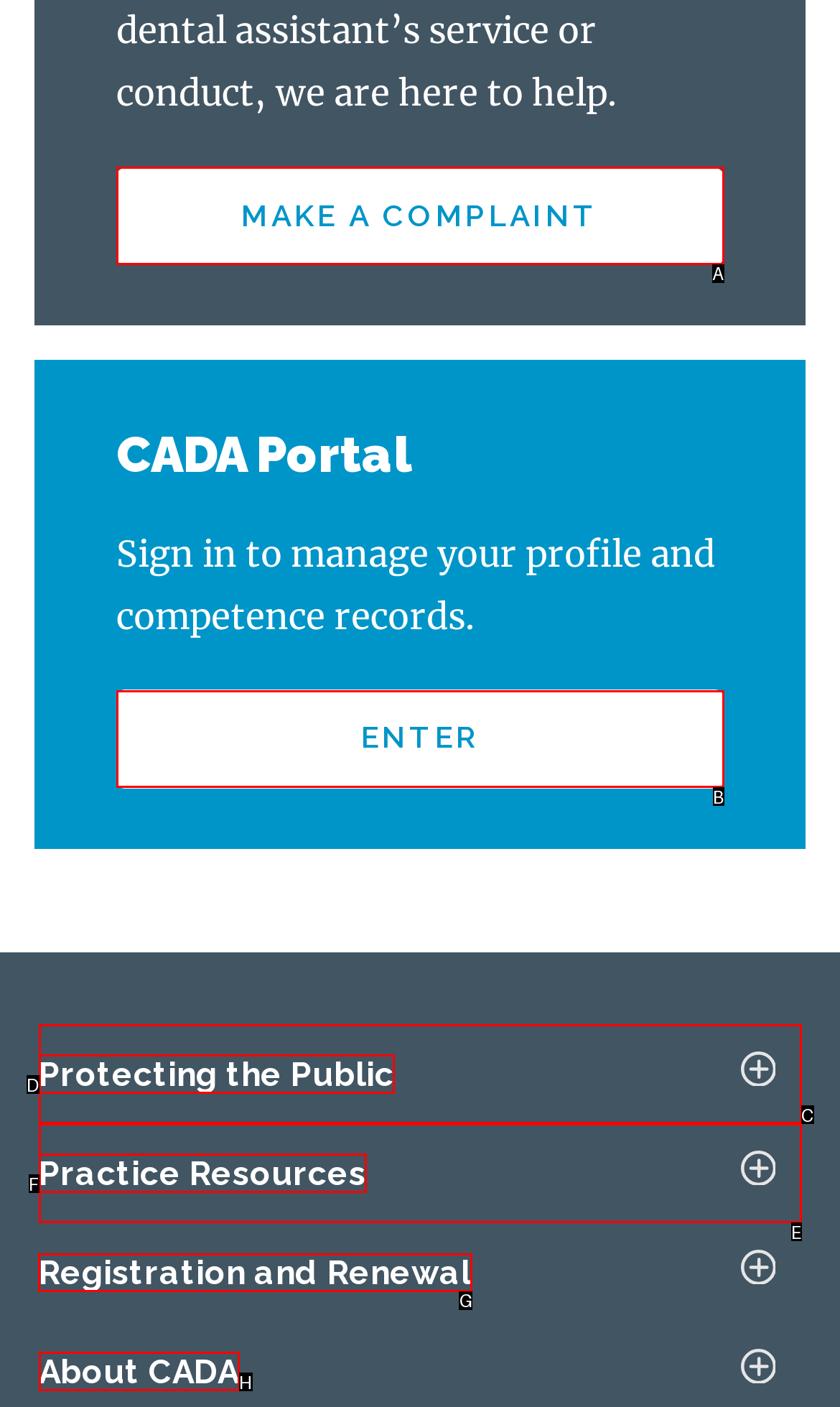Among the marked elements in the screenshot, which letter corresponds to the UI element needed for the task: View Registration and Renewal?

G